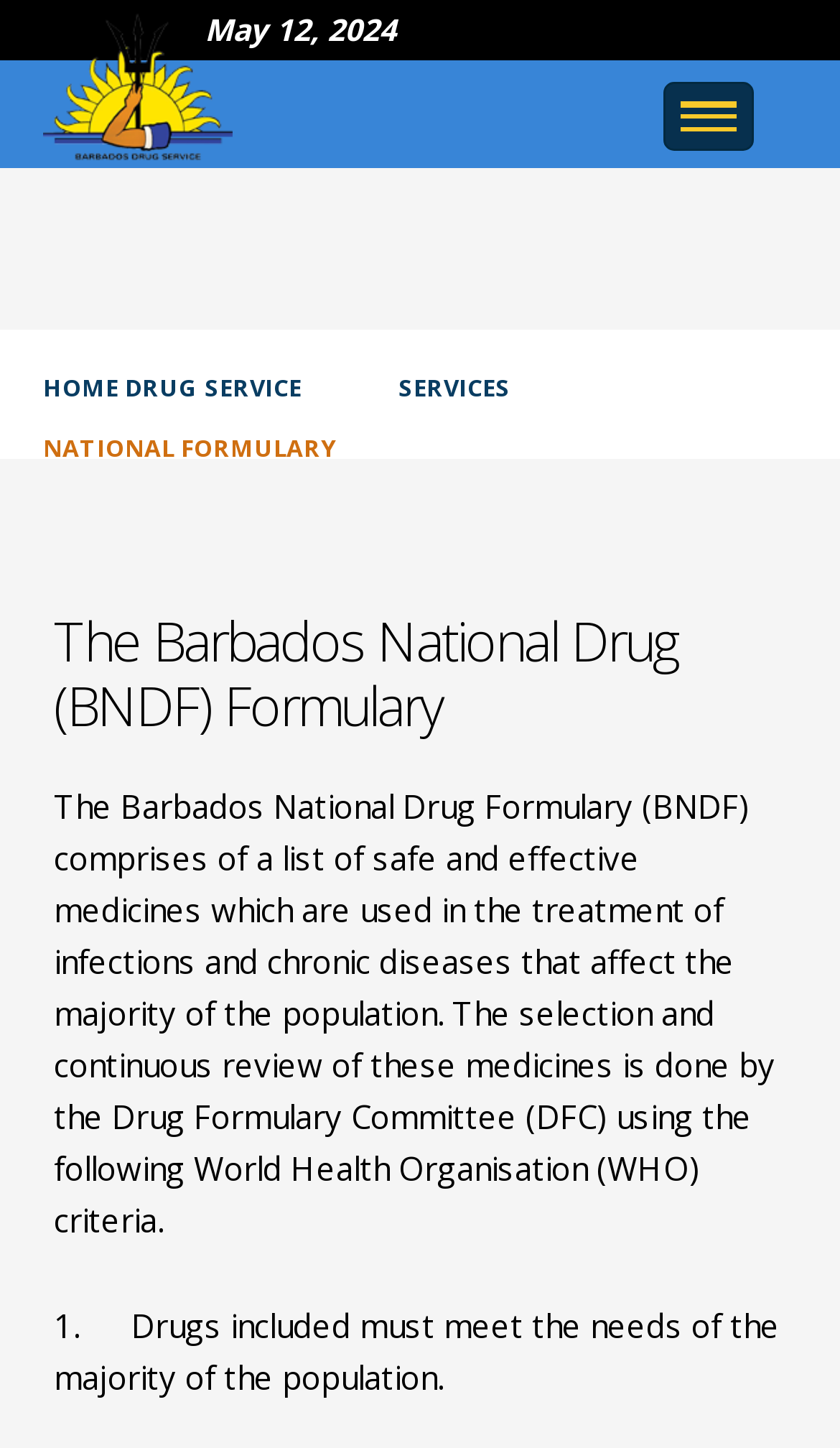Provide a brief response to the question below using one word or phrase:
How many links are present in the top section of the webpage?

3